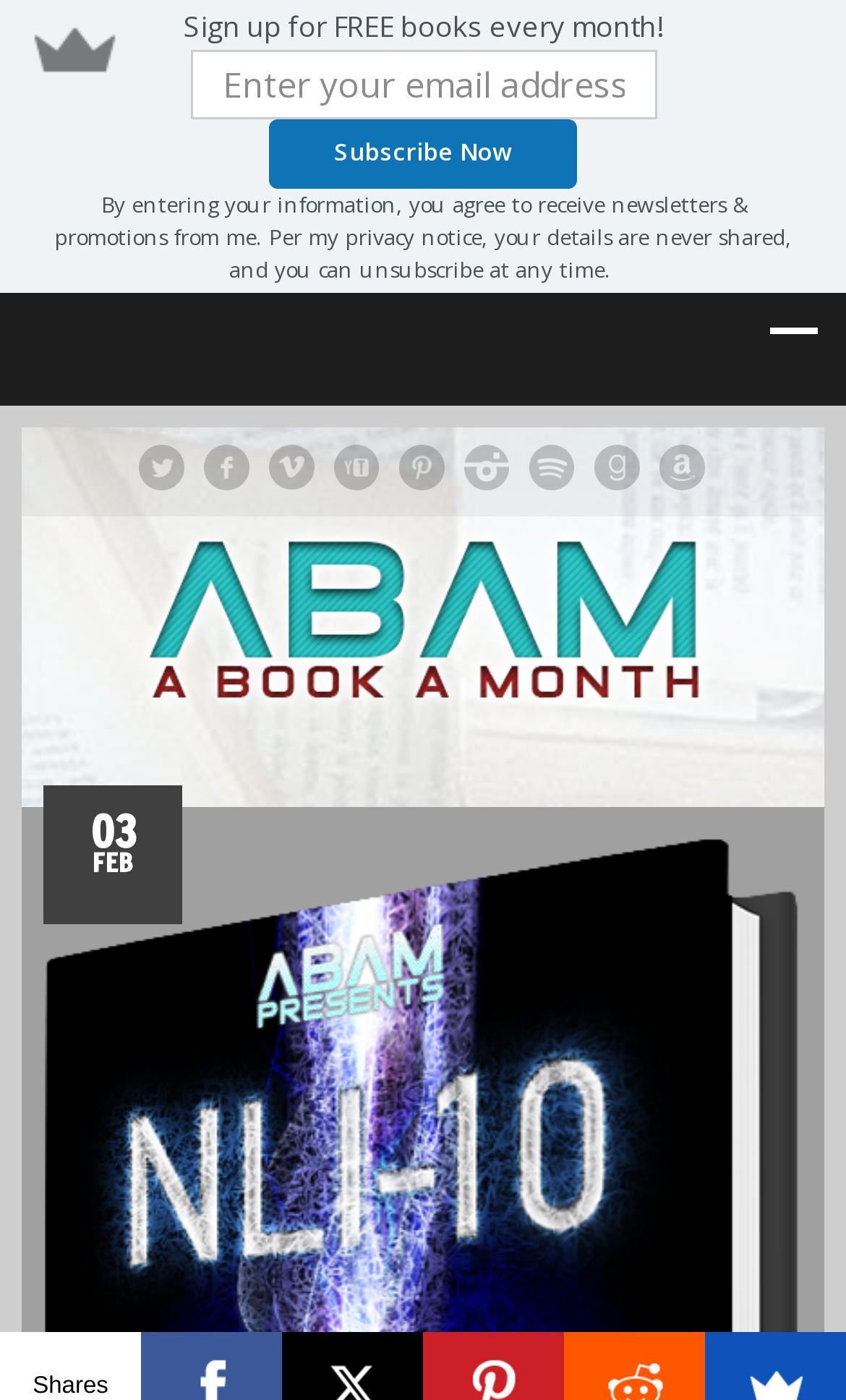Give a concise answer using only one word or phrase for this question:
How many social media links are available?

8